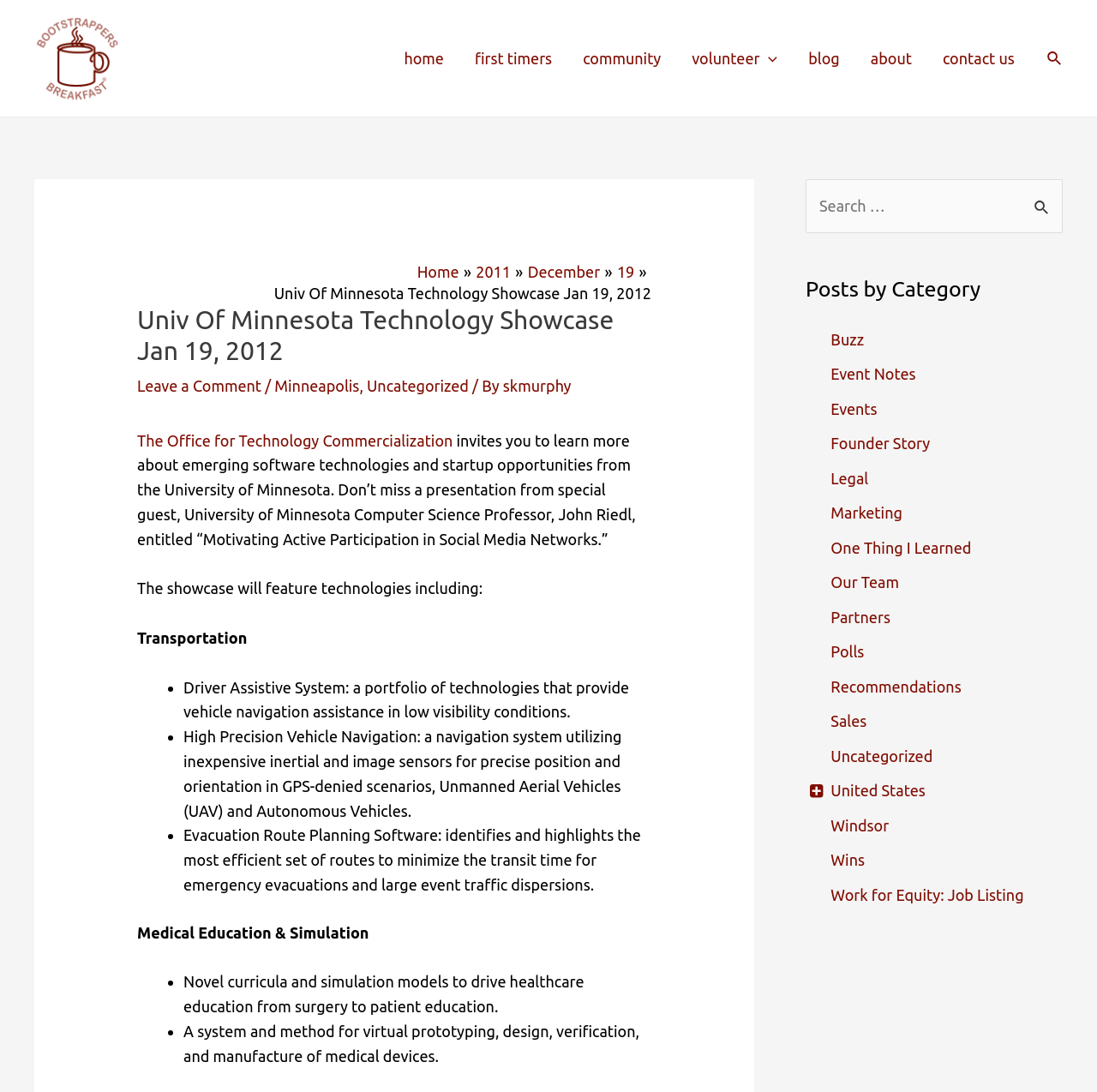Please answer the following question as detailed as possible based on the image: 
What is the name of the professor giving a presentation at the event?

I found this information by reading the text that mentions a presentation by a special guest, University of Minnesota Computer Science Professor John Riedl, entitled 'Motivating Active Participation in Social Media Networks'.